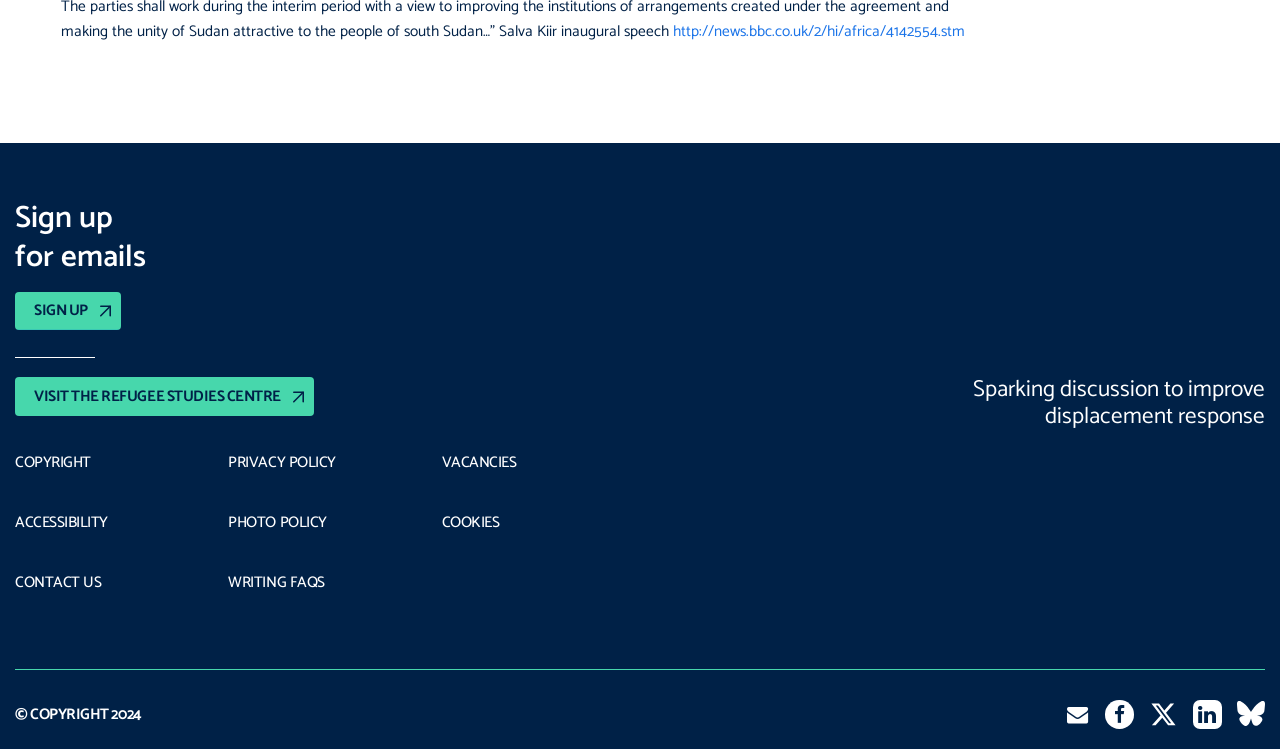Please specify the bounding box coordinates for the clickable region that will help you carry out the instruction: "Contact us".

[0.012, 0.766, 0.079, 0.789]